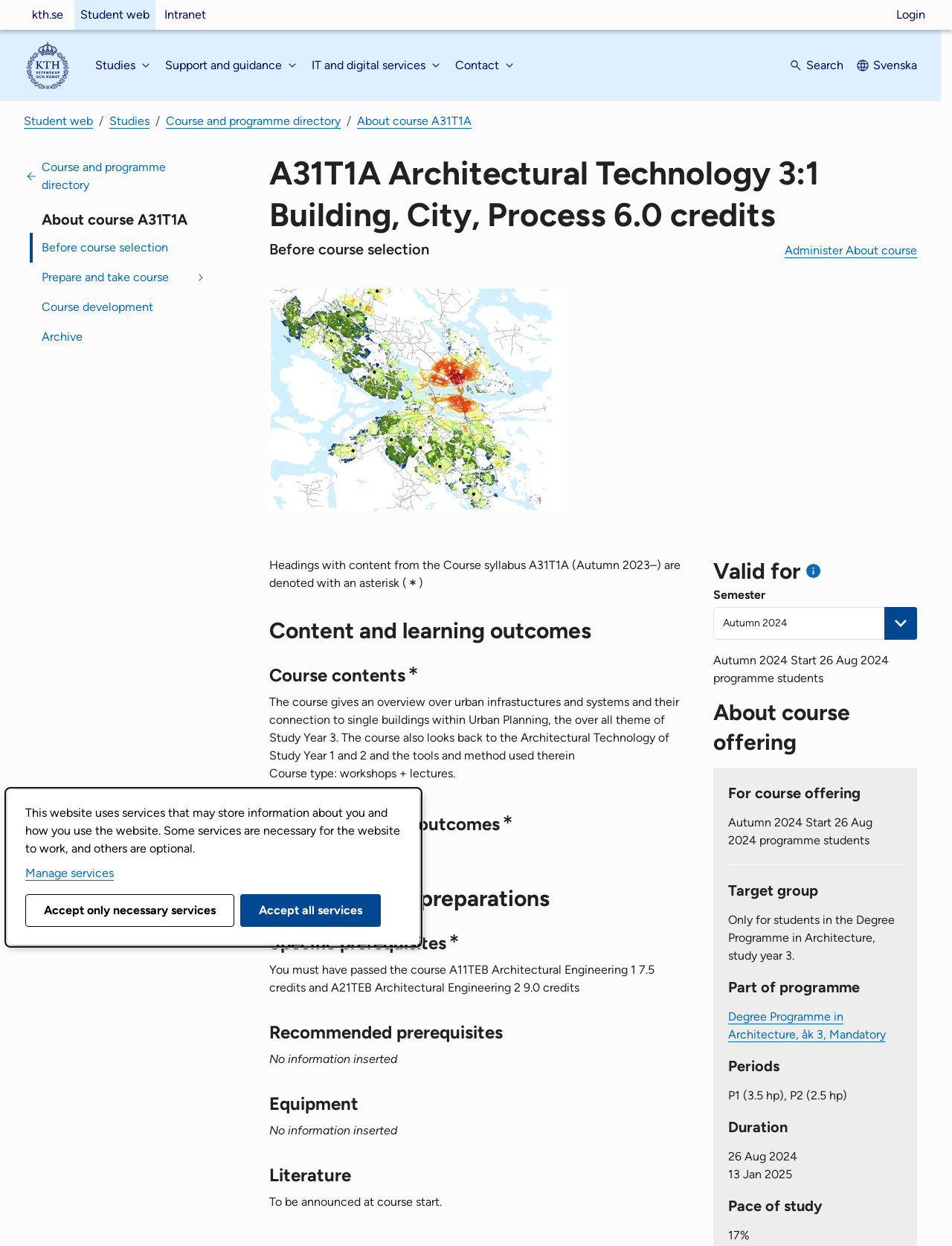Find the bounding box of the UI element described as: "Course and programme directory". The bounding box coordinates should be given as four float values between 0 and 1, i.e., [left, top, right, bottom].

[0.025, 0.122, 0.212, 0.161]